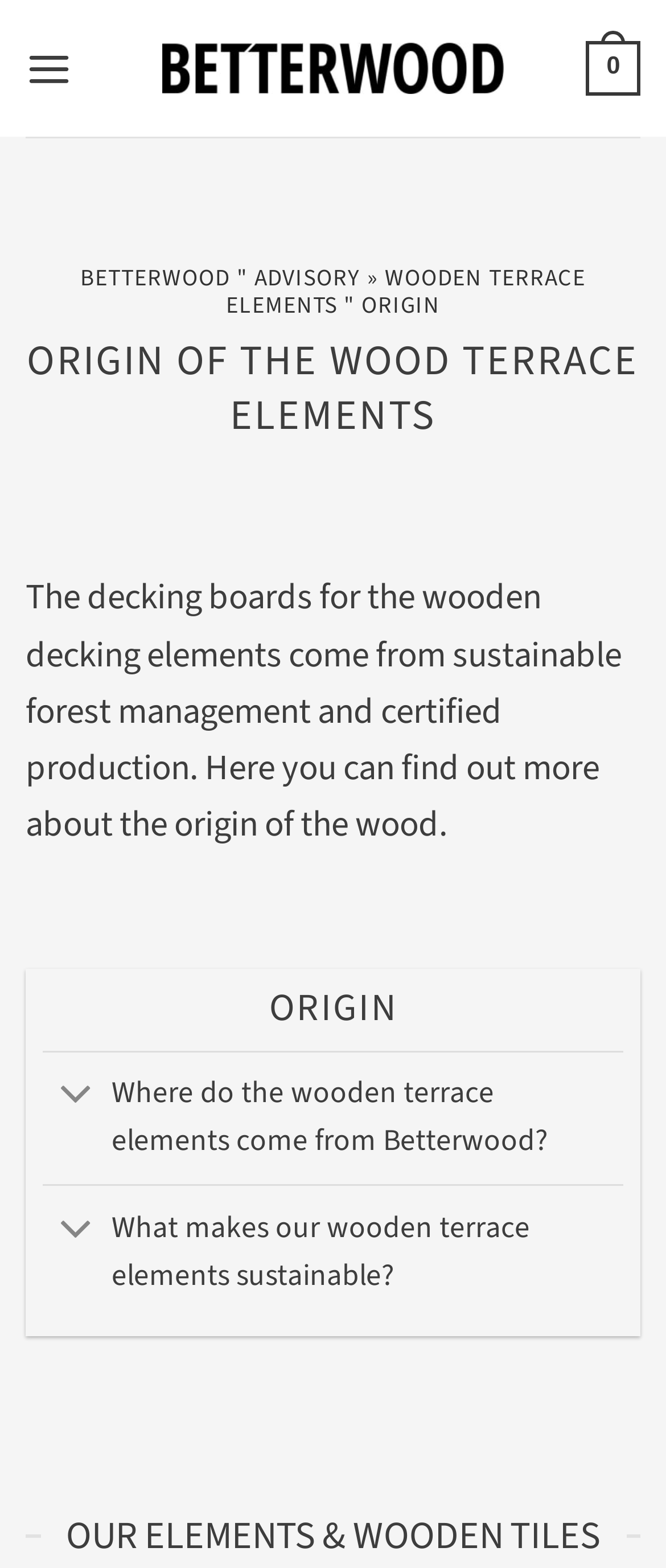Please provide the bounding box coordinates for the element that needs to be clicked to perform the following instruction: "Click on the Betterwood link". The coordinates should be given as four float numbers between 0 and 1, i.e., [left, top, right, bottom].

[0.244, 0.028, 0.756, 0.059]